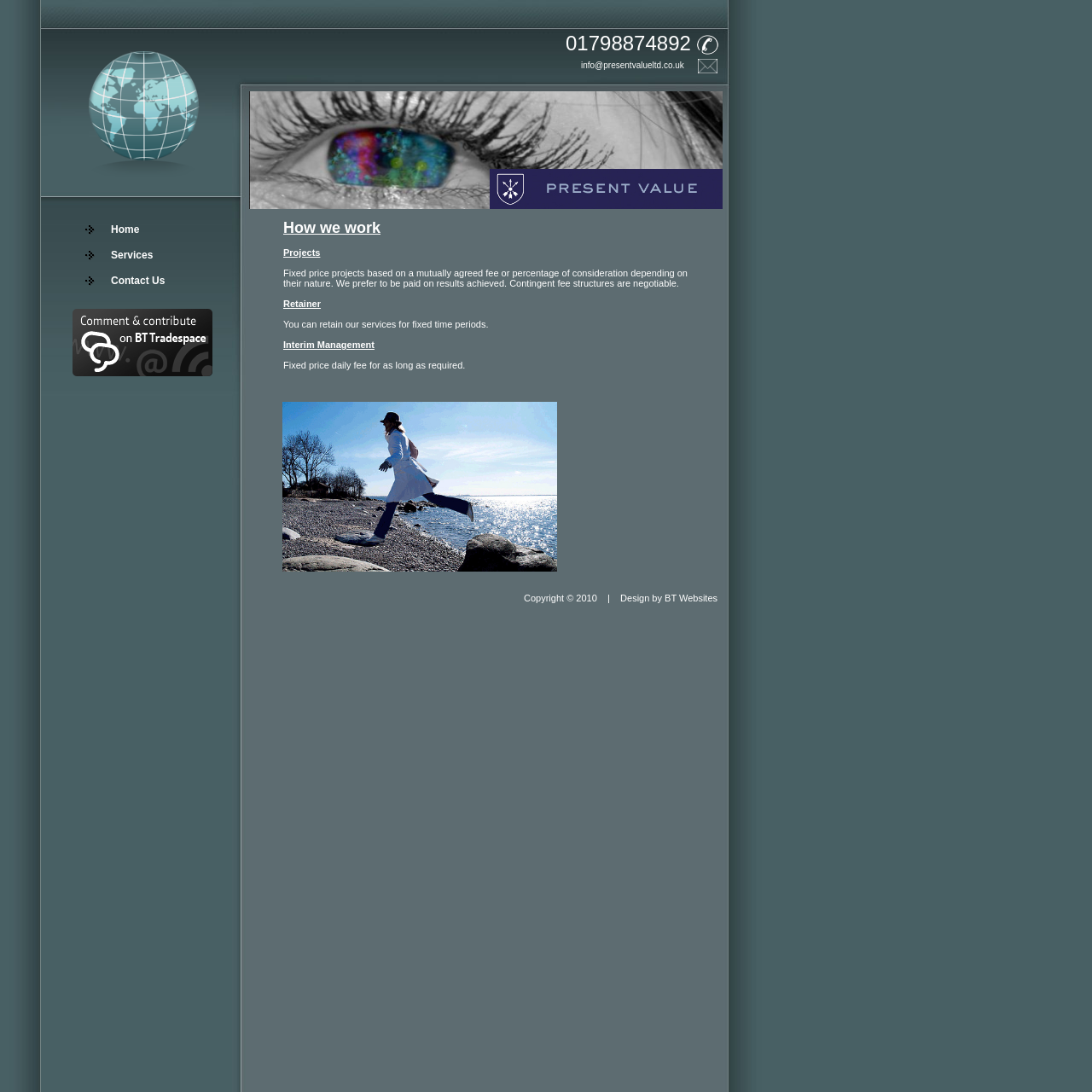Summarize the webpage with intricate details.

The webpage is the homepage of Present Value LTD, a company that provides various services. At the top left, there is a small black image, and next to it, the company's website URL "presentvalueltd.co.uk" is displayed. Below the URL, there is a banner image "banner01.jpg" that spans across the page, followed by the company's logo "logogogo01.jpg" on the right side.

On the top right, there are three small images: an email icon "iconemail01.png", a phone icon "iconphone04.png", and the corresponding contact information "info@presentvalueltd.co.uk" and "01798874892" are displayed next to them.

The main content of the page is divided into sections. On the left side, there are three links: "Home", "Services", and "Contact Us". On the right side, there are four sections: "How we work", "Projects", "Retainer", and "Interim Management". Each section has a brief description, with "Projects" having a longer paragraph explaining the company's approach to fixed price projects.

Below the "Interim Management" section, there is an image "image01.jpg" that takes up a significant portion of the page. At the bottom of the page, there is a copyright notice "Copyright © 2010" with a mention of the website designer "BT Websites".